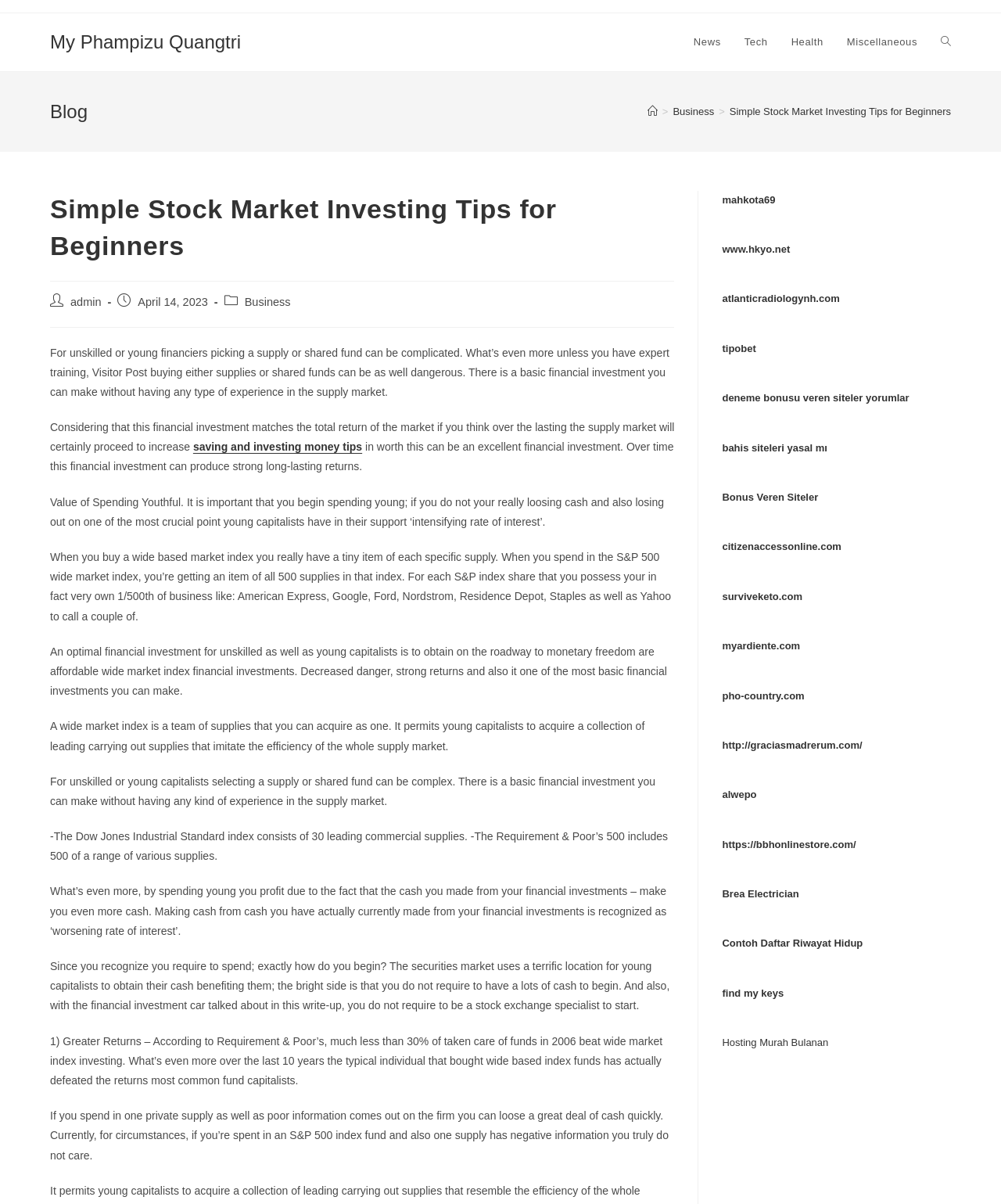Determine the bounding box coordinates of the area to click in order to meet this instruction: "View Photo Gallery".

None